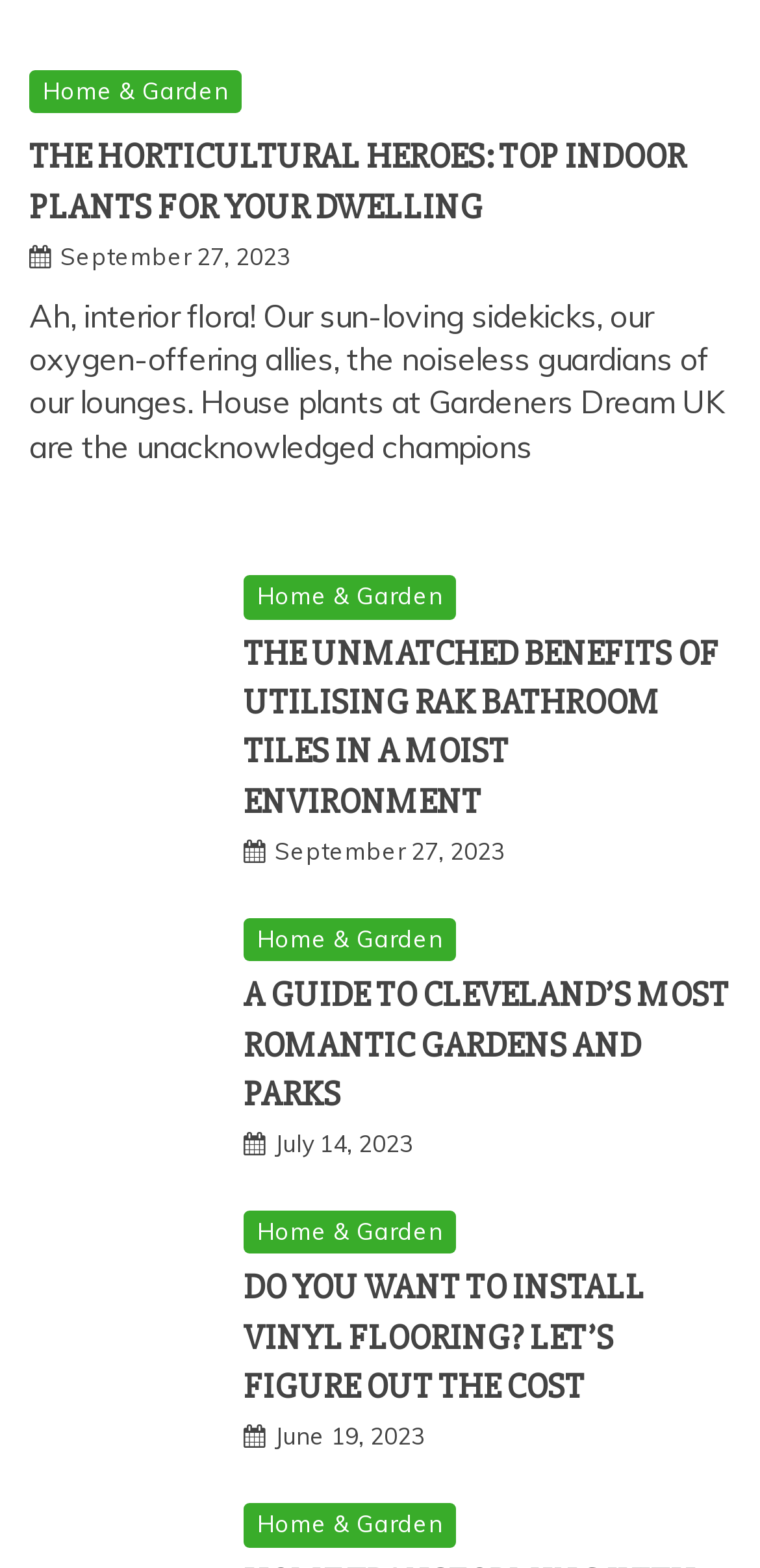Could you locate the bounding box coordinates for the section that should be clicked to accomplish this task: "View the guide to 'Cleveland's Most Romantic Gardens and Parks'".

[0.038, 0.585, 0.295, 0.709]